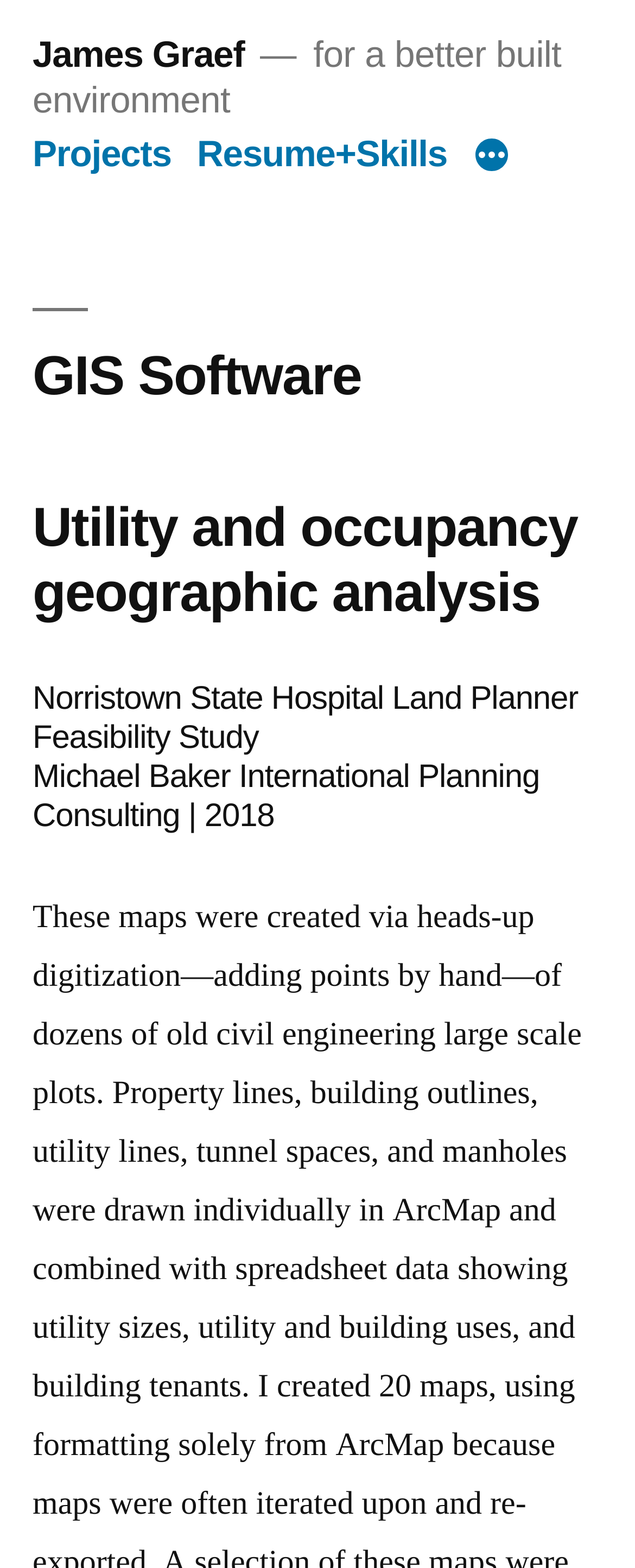What is the profession of James Graef?
Respond to the question with a well-detailed and thorough answer.

Based on the webpage, James Graef is associated with GIS Software, which suggests that he is a professional in the field of Geographic Information Systems.